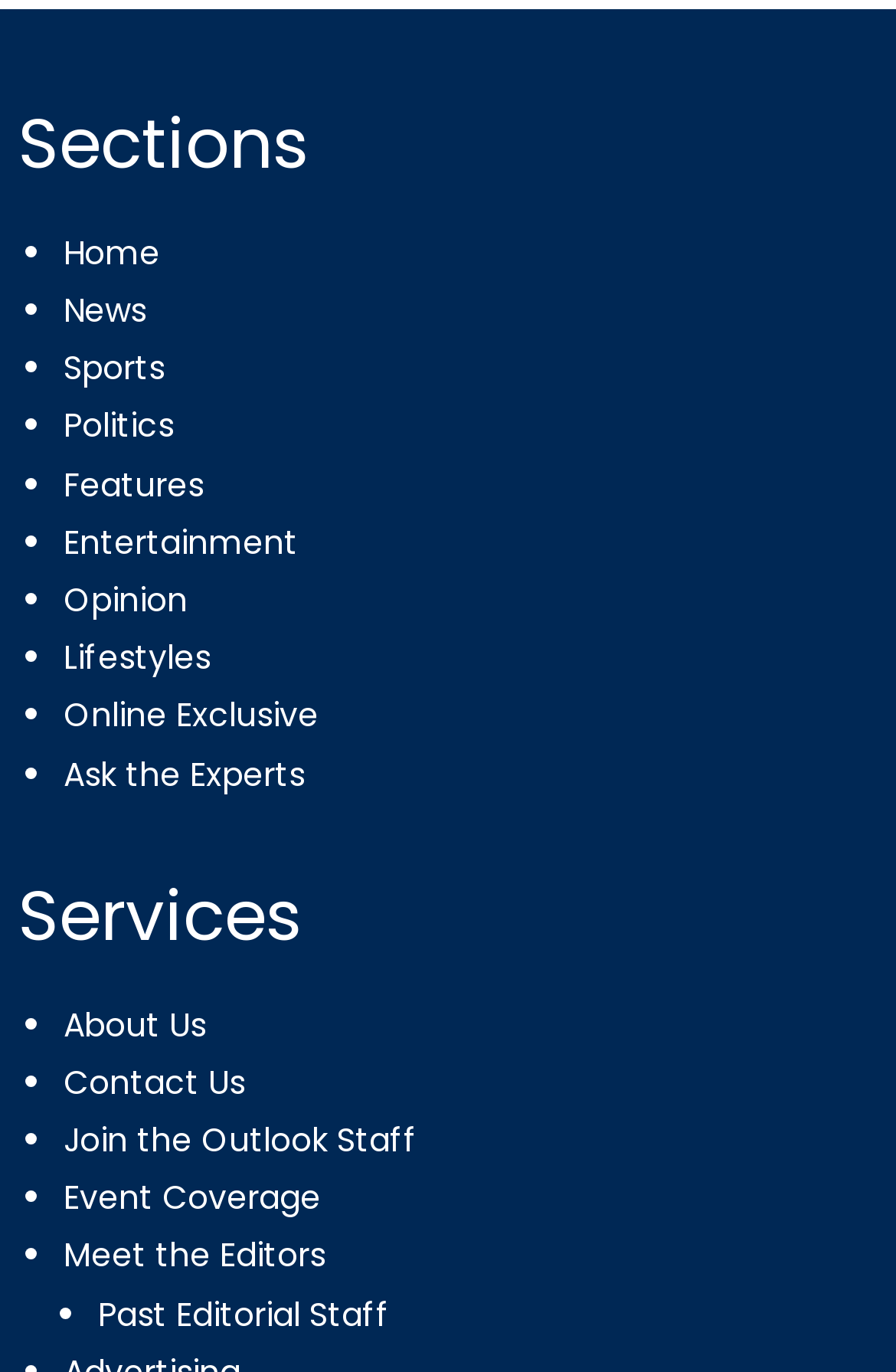Please locate the bounding box coordinates of the element's region that needs to be clicked to follow the instruction: "read news". The bounding box coordinates should be provided as four float numbers between 0 and 1, i.e., [left, top, right, bottom].

[0.071, 0.209, 0.164, 0.243]